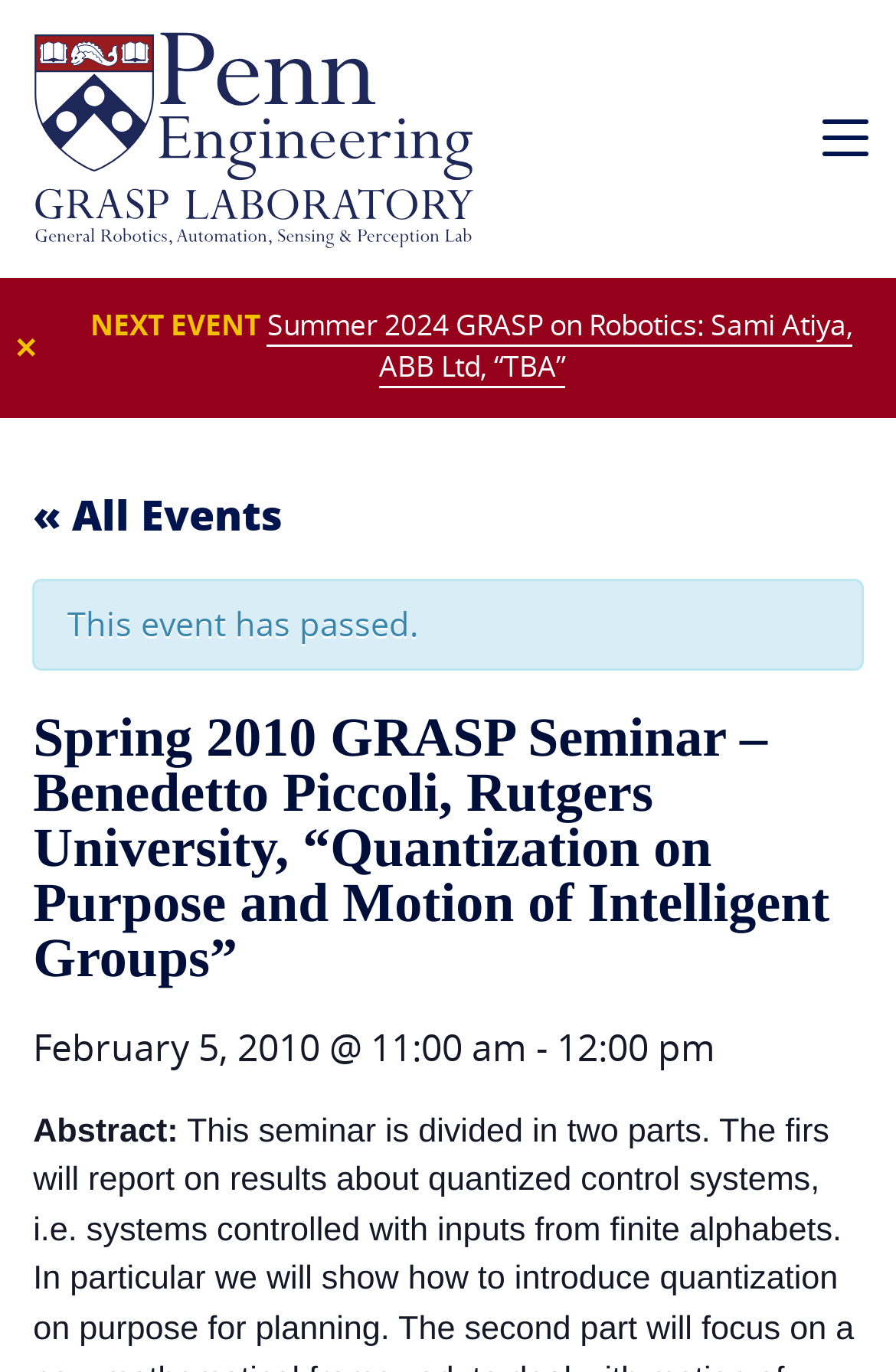Please locate the UI element described by "✕" and provide its bounding box coordinates.

[0.016, 0.238, 0.038, 0.269]